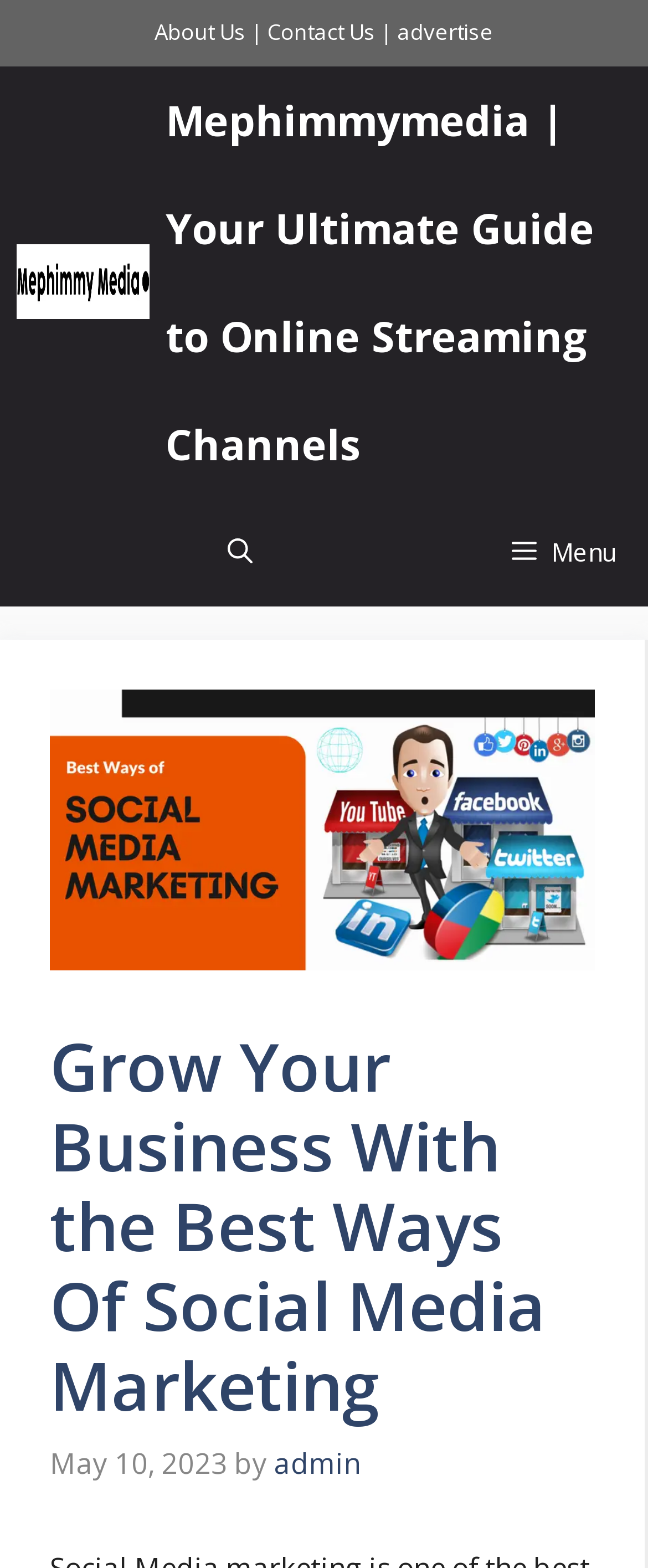Can you find the bounding box coordinates for the element that needs to be clicked to execute this instruction: "Visit the admin page"? The coordinates should be given as four float numbers between 0 and 1, i.e., [left, top, right, bottom].

[0.423, 0.921, 0.556, 0.946]